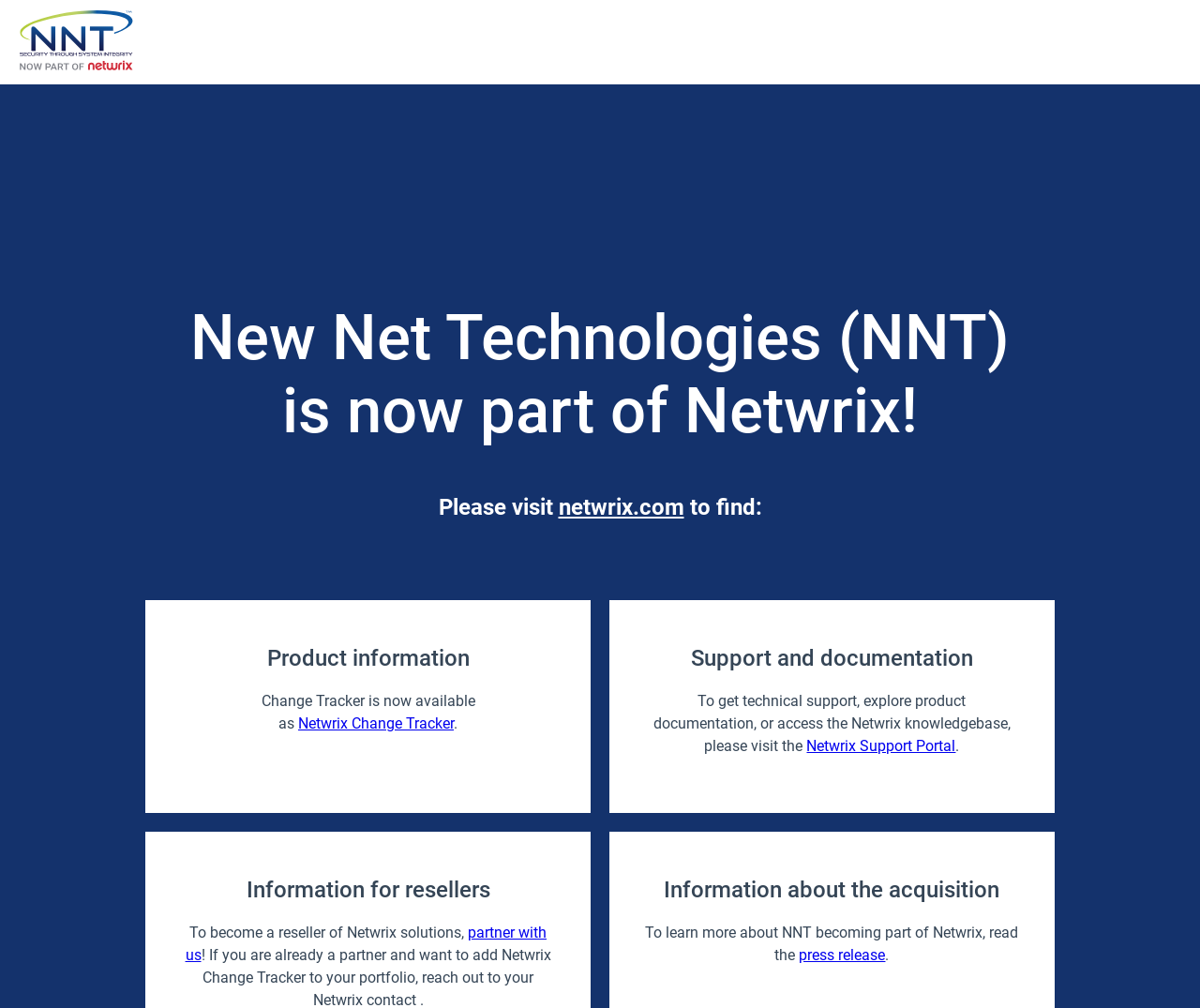Where can I find information about the acquisition of NNT?
From the screenshot, provide a brief answer in one word or phrase.

press release